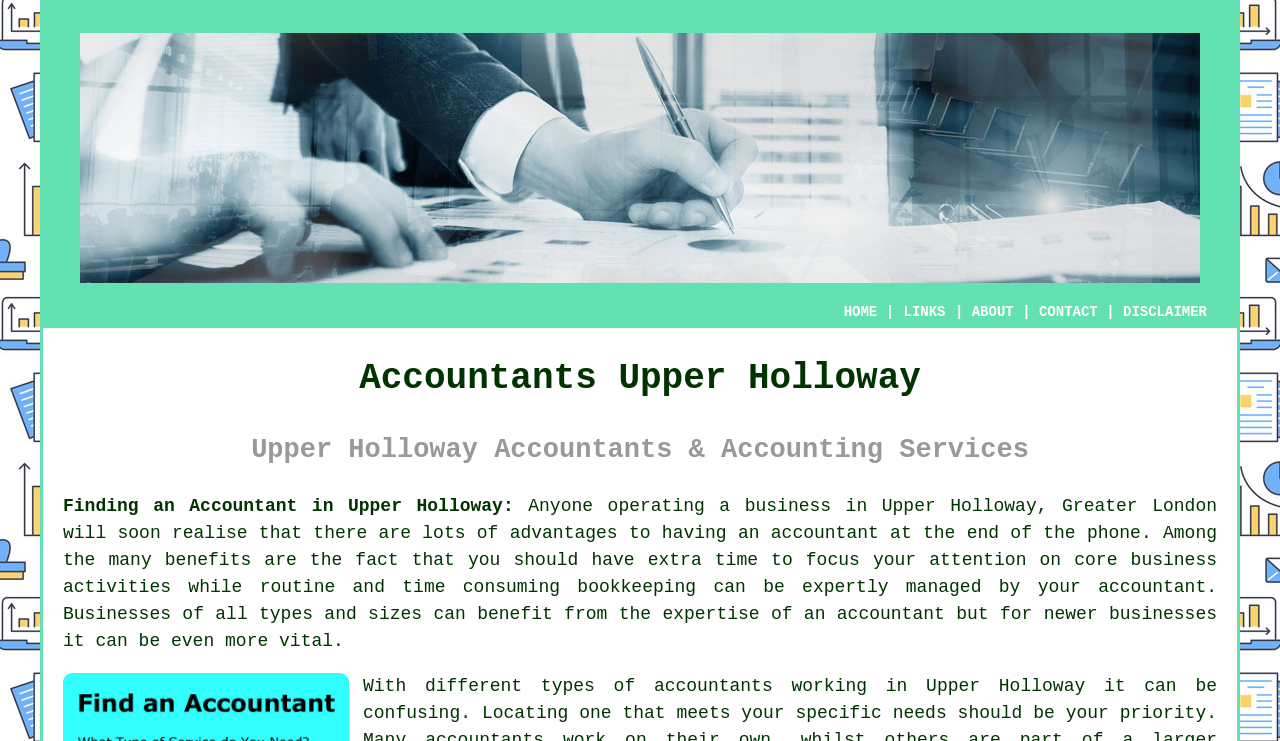Can you show the bounding box coordinates of the region to click on to complete the task described in the instruction: "Click ABOUT"?

[0.759, 0.41, 0.792, 0.432]